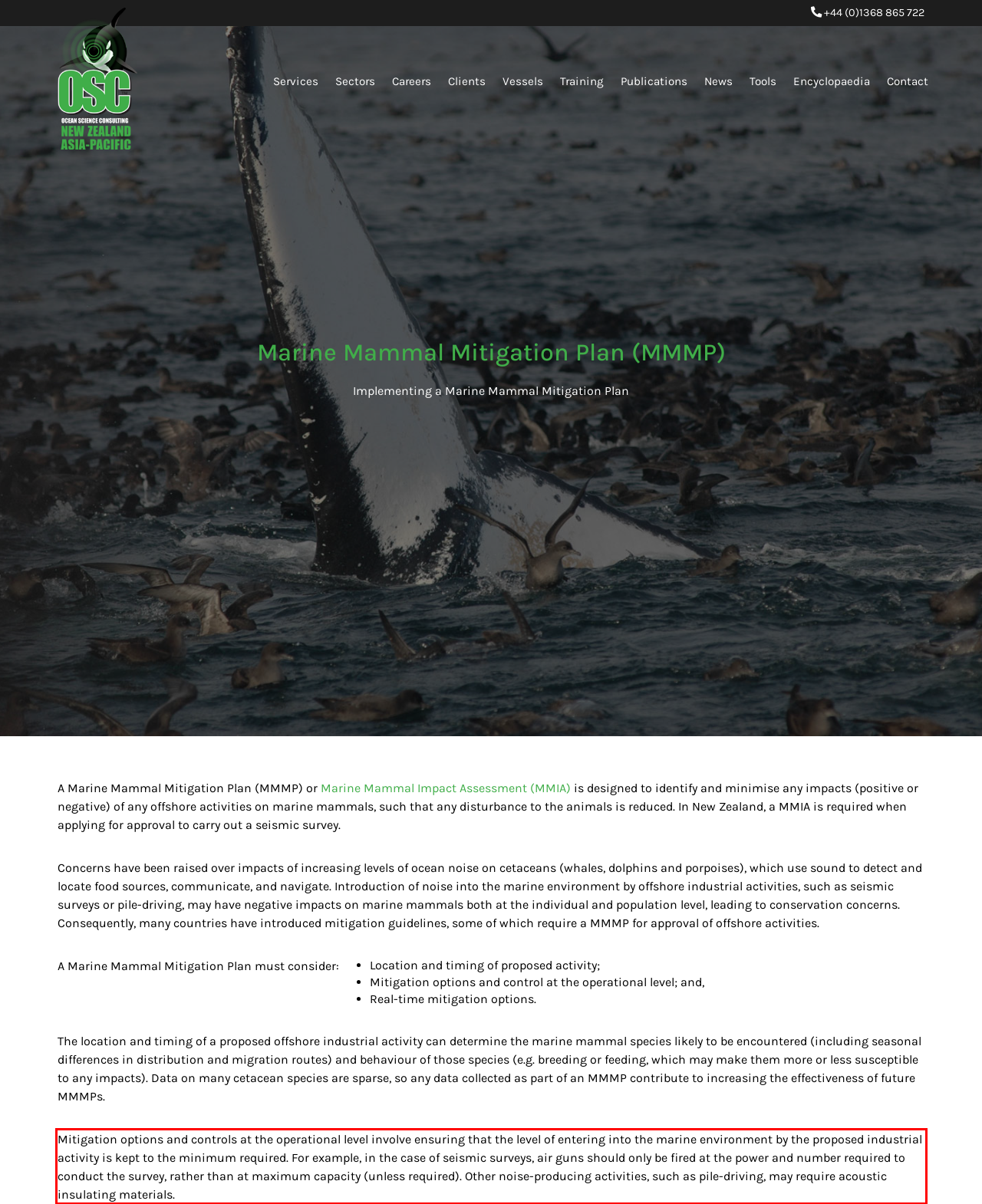Look at the provided screenshot of the webpage and perform OCR on the text within the red bounding box.

Mitigation options and controls at the operational level involve ensuring that the level of entering into the marine environment by the proposed industrial activity is kept to the minimum required. For example, in the case of seismic surveys, air guns should only be fired at the power and number required to conduct the survey, rather than at maximum capacity (unless required). Other noise-producing activities, such as pile-driving, may require acoustic insulating materials.